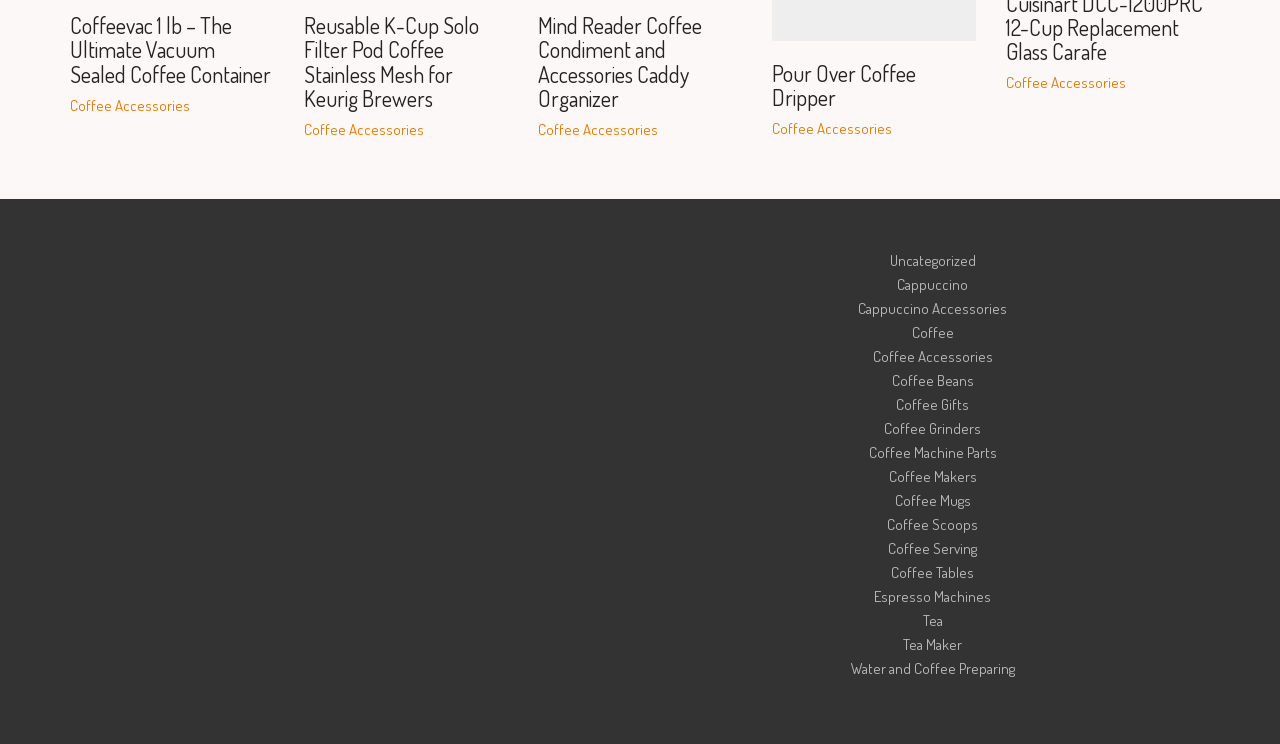From the details in the image, provide a thorough response to the question: How many links are there under the 'Coffee Accessories' category?

There are three links with the text 'Coffee Accessories' on the webpage, each corresponding to a different product, such as the Coffeevac 1 lb, Reusable K-Cup Solo Filter Pod, and Mind Reader Coffee Condiment and Accessories Caddy Organizer.